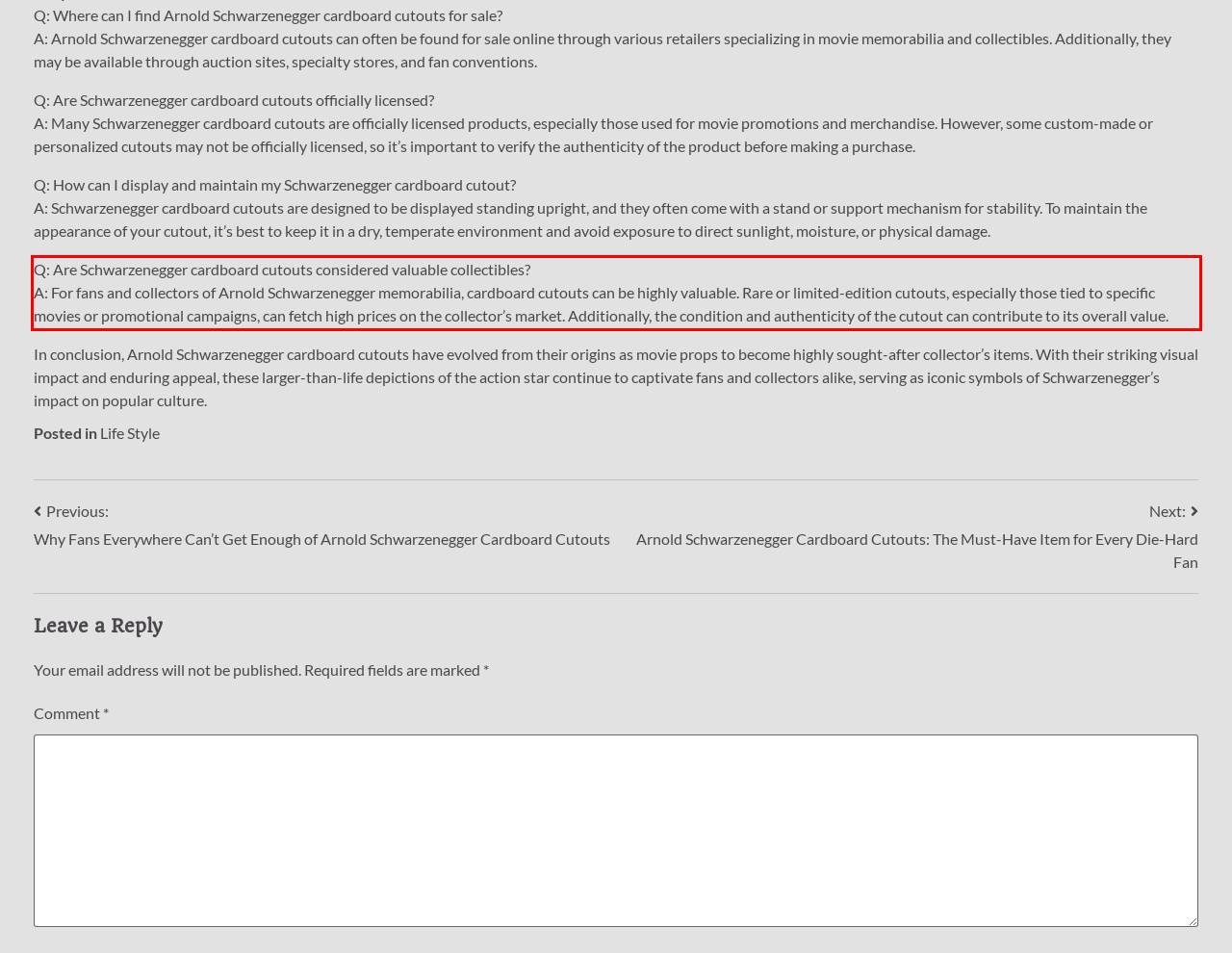With the given screenshot of a webpage, locate the red rectangle bounding box and extract the text content using OCR.

Q: Are Schwarzenegger cardboard cutouts considered valuable collectibles? A: For fans and collectors of Arnold Schwarzenegger memorabilia, cardboard cutouts can be highly valuable. Rare or limited-edition cutouts, especially those tied to specific movies or promotional campaigns, can fetch high prices on the collector’s market. Additionally, the condition and authenticity of the cutout can contribute to its overall value.